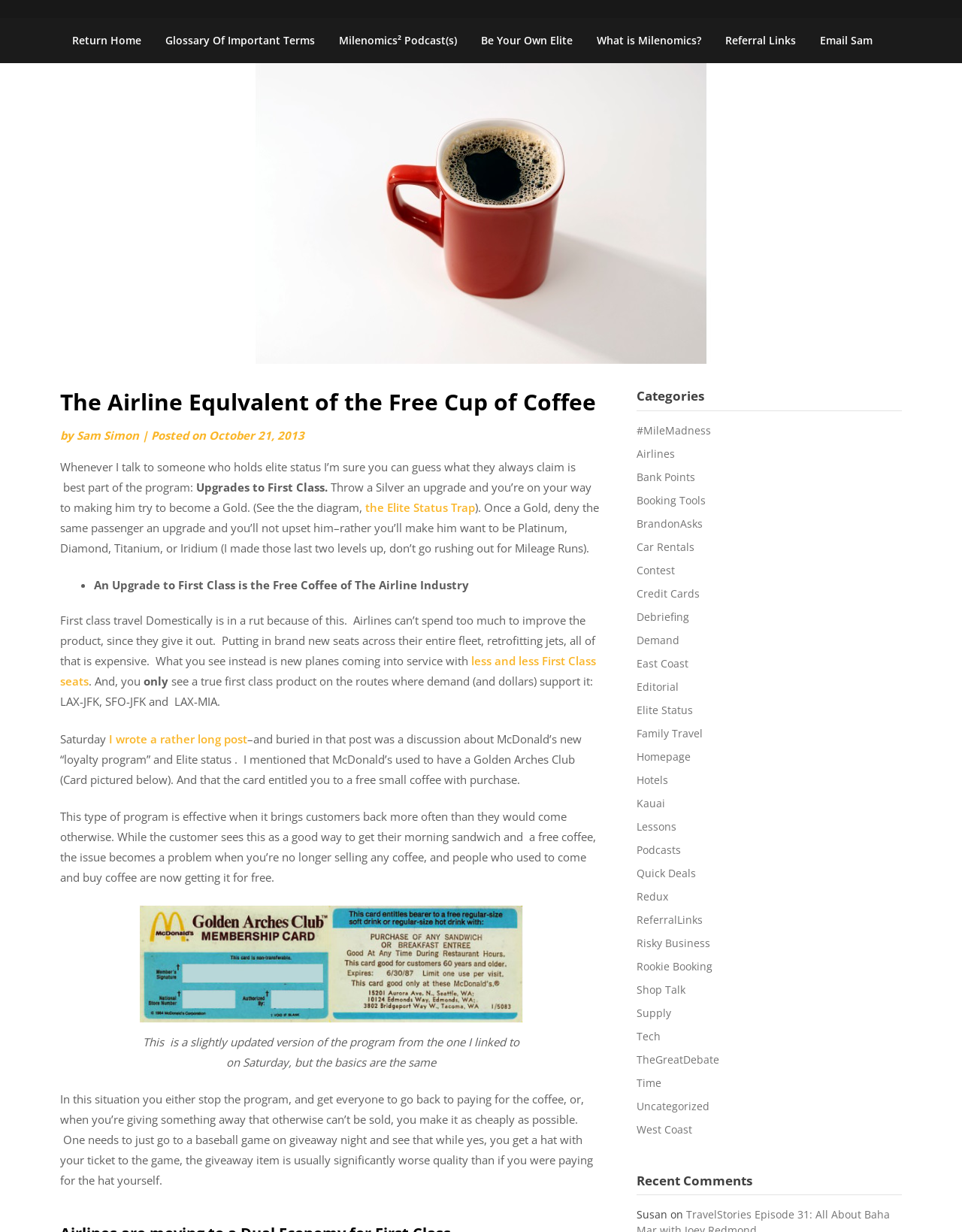Find the bounding box coordinates for the element that must be clicked to complete the instruction: "Read the article 'The Elite Status Trap'". The coordinates should be four float numbers between 0 and 1, indicated as [left, top, right, bottom].

[0.38, 0.406, 0.494, 0.418]